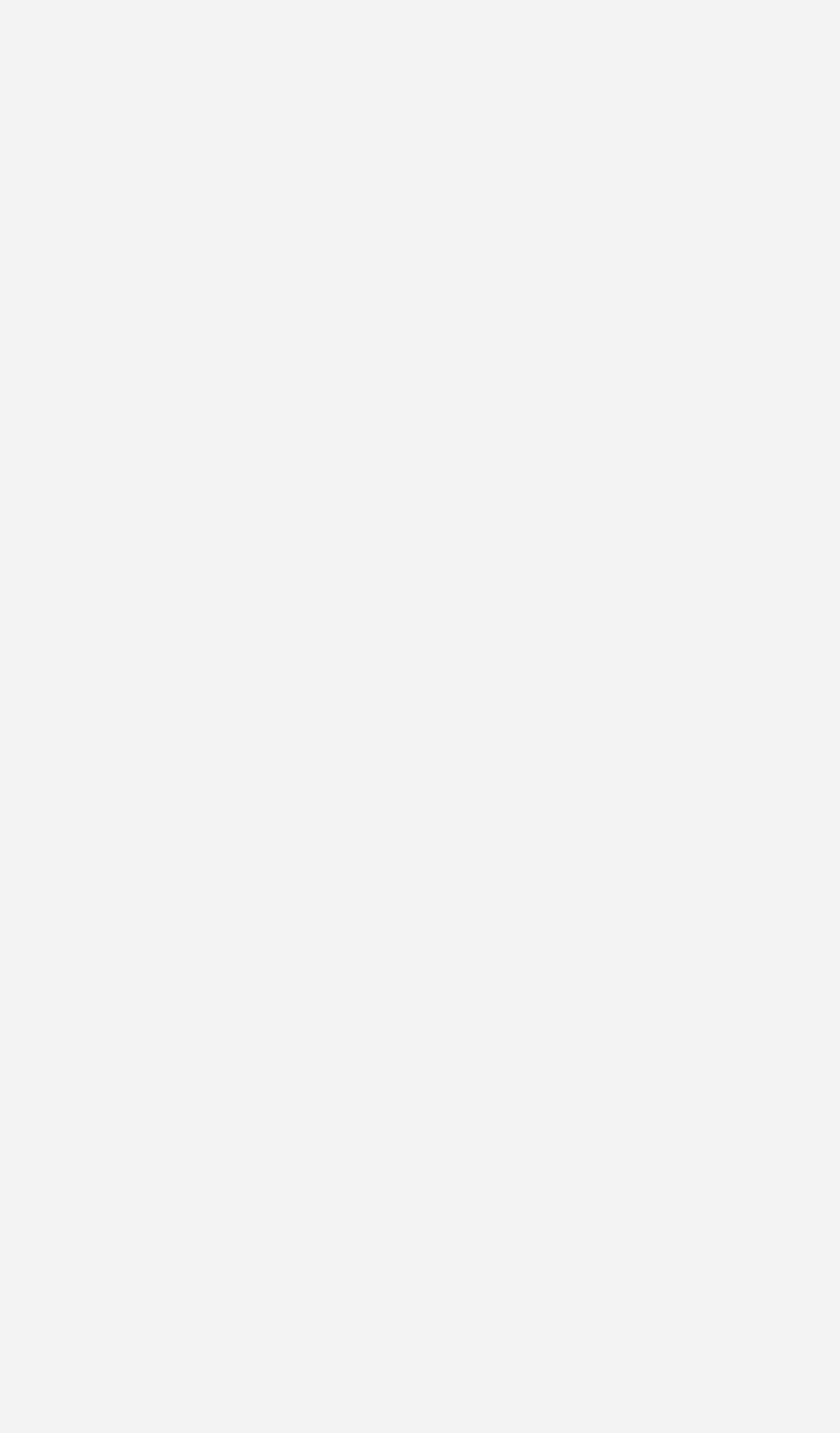Find the bounding box of the UI element described as: "Respondre". The bounding box coordinates should be given as four float values between 0 and 1, i.e., [left, top, right, bottom].

[0.438, 0.667, 0.682, 0.696]